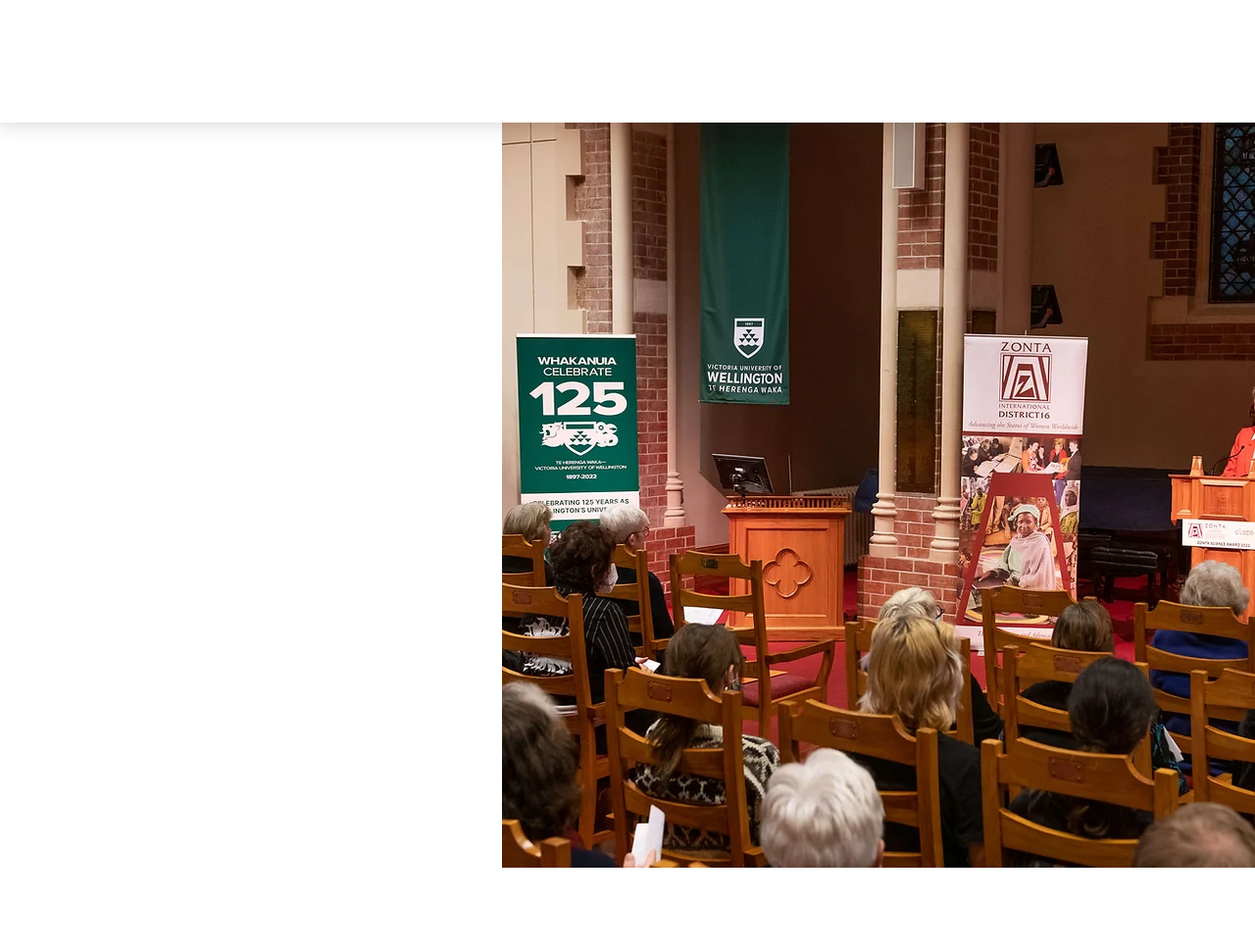Given the description Get involved, predict the bounding box coordinates of the UI element. Ensure the coordinates are in the format (top-left x, top-left y, bottom-right x, bottom-right y) and all values are between 0 and 1.

[0.822, 0.043, 0.948, 0.093]